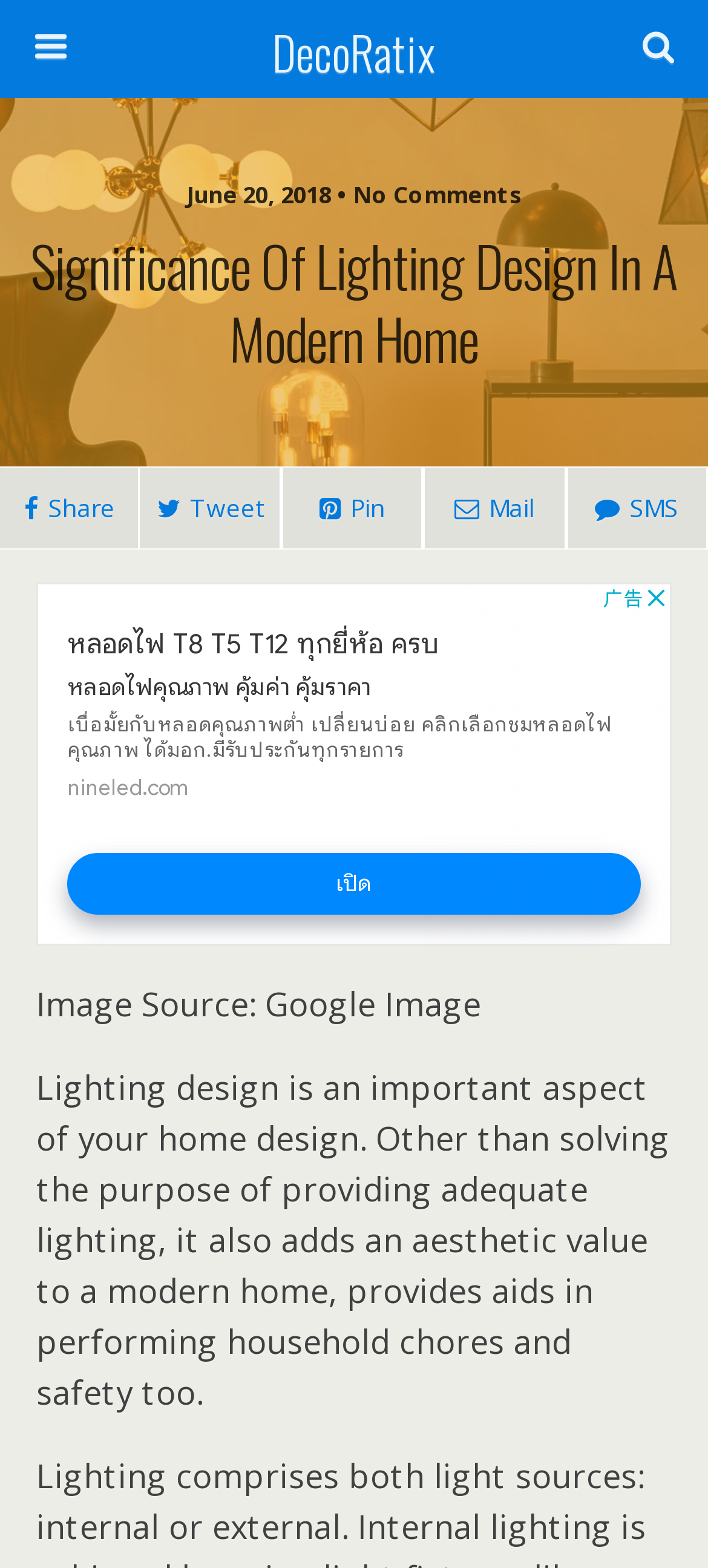What is the purpose of lighting design?
Using the image as a reference, answer the question in detail.

Based on the webpage content, lighting design serves two purposes: providing adequate lighting and adding an aesthetic value to a modern home. This is mentioned in the static text 'Lighting design is an important aspect of your home design. Other than solving the purpose of providing adequate lighting, it also adds an aesthetic value to a modern home, provides aids in performing household chores and safety too.'